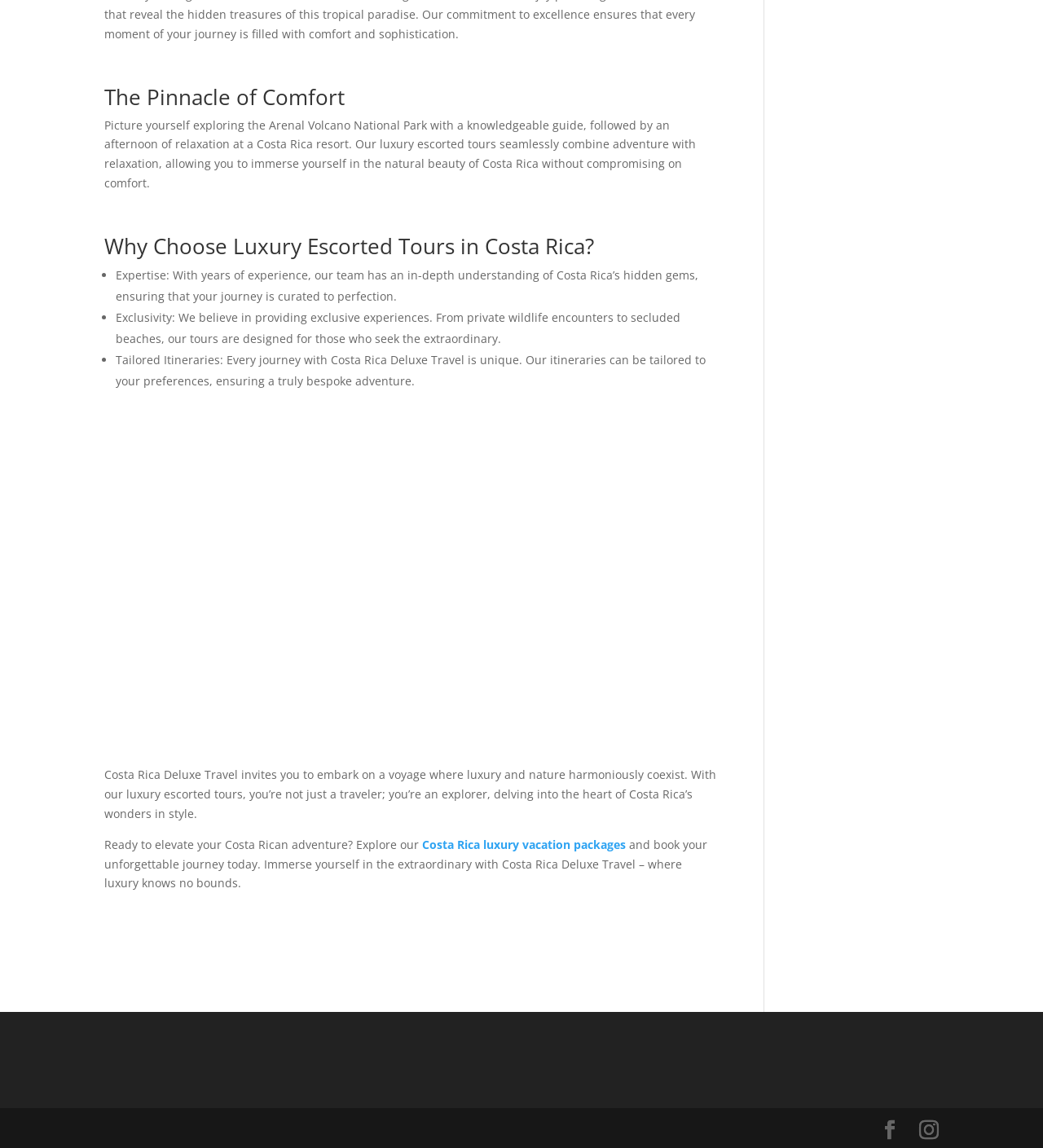Answer in one word or a short phrase: 
What is the call to action on the webpage?

Explore luxury vacation packages